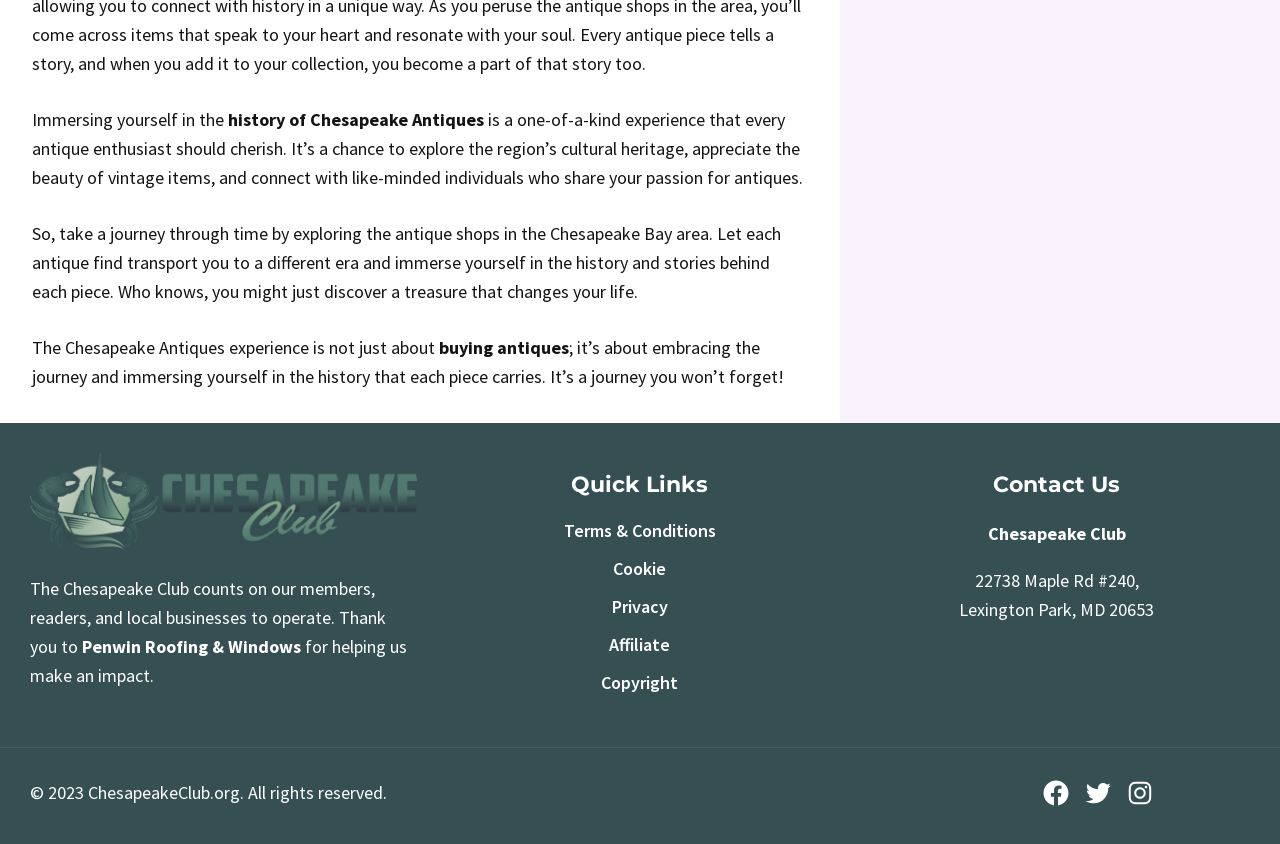Please provide a short answer using a single word or phrase for the question:
What is the purpose of the Chesapeake Antiques experience?

Immersing in history